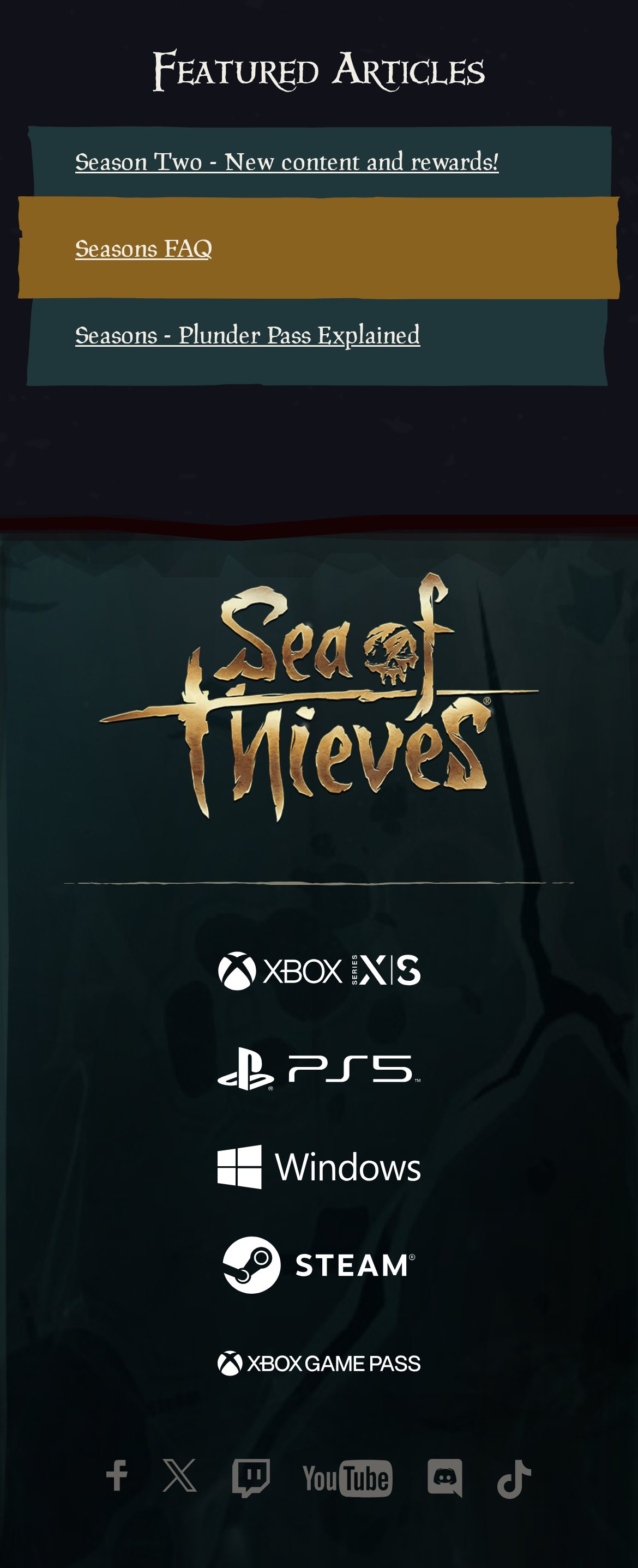Please identify the coordinates of the bounding box that should be clicked to fulfill this instruction: "Learn about Season Two".

[0.118, 0.092, 0.782, 0.112]